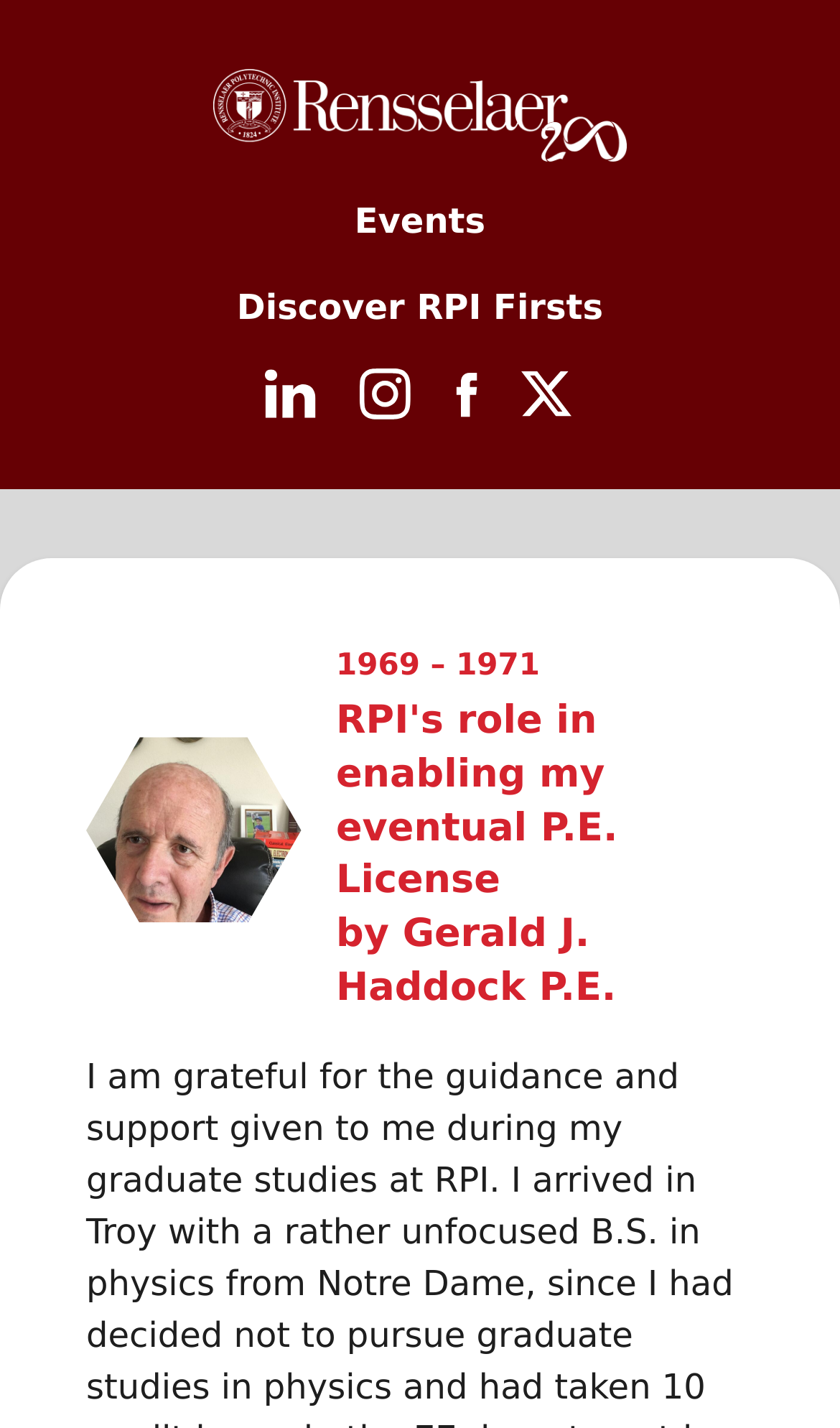Identify and generate the primary title of the webpage.

RPI's role in enabling my eventual P.E. License